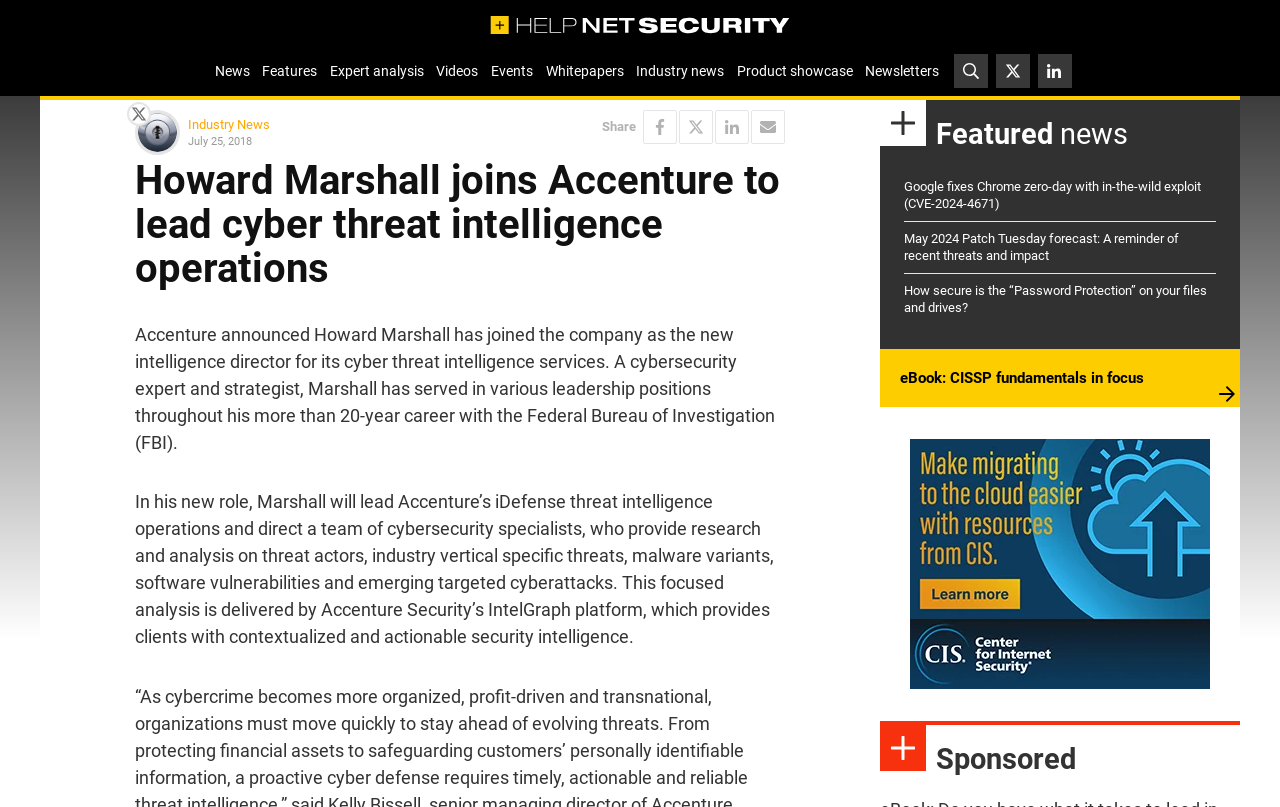Please identify the bounding box coordinates of the clickable area that will allow you to execute the instruction: "Follow Help Net Security on Twitter".

[0.099, 0.127, 0.118, 0.156]